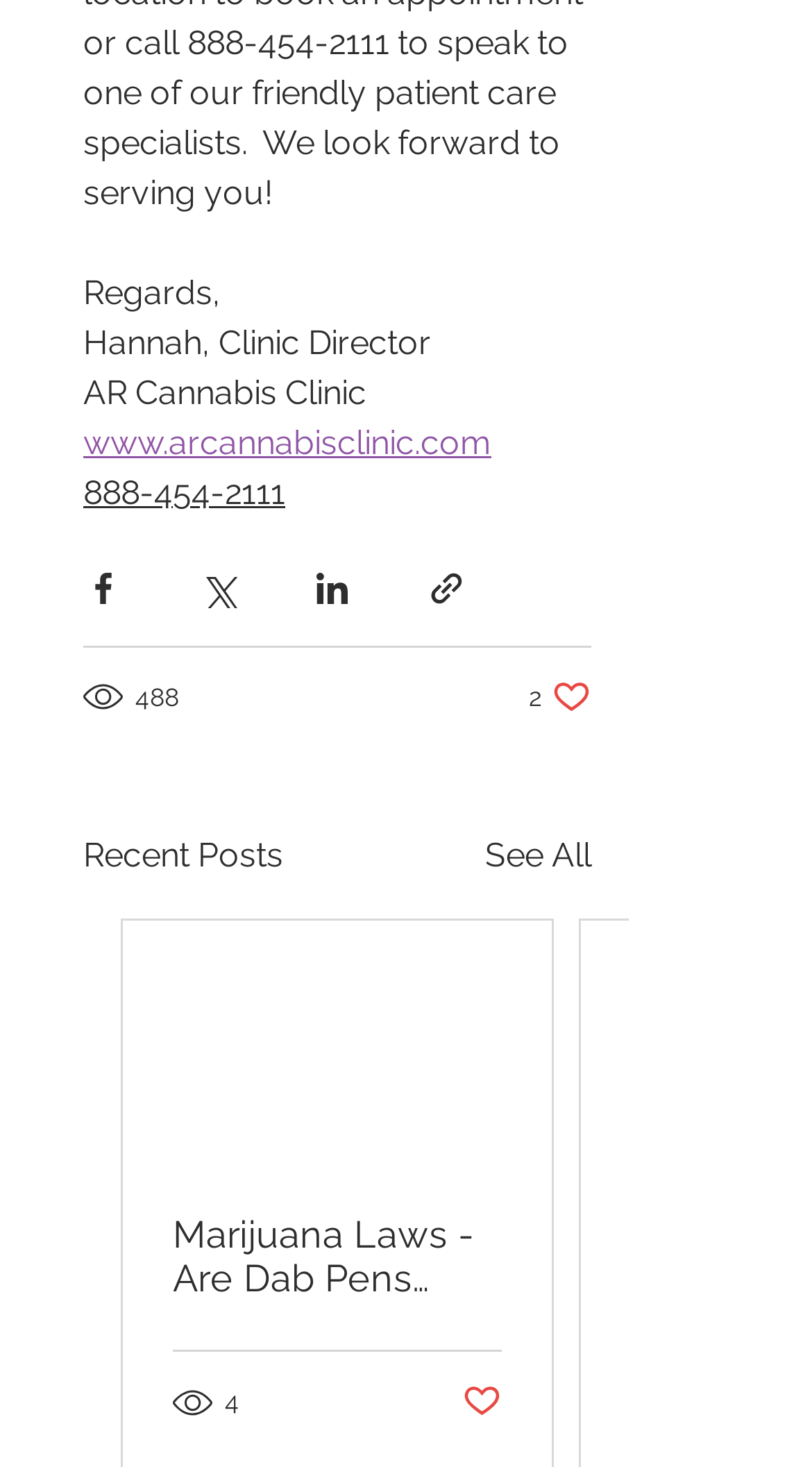Give the bounding box coordinates for the element described as: "aria-label="Share via link"".

[0.526, 0.388, 0.574, 0.415]